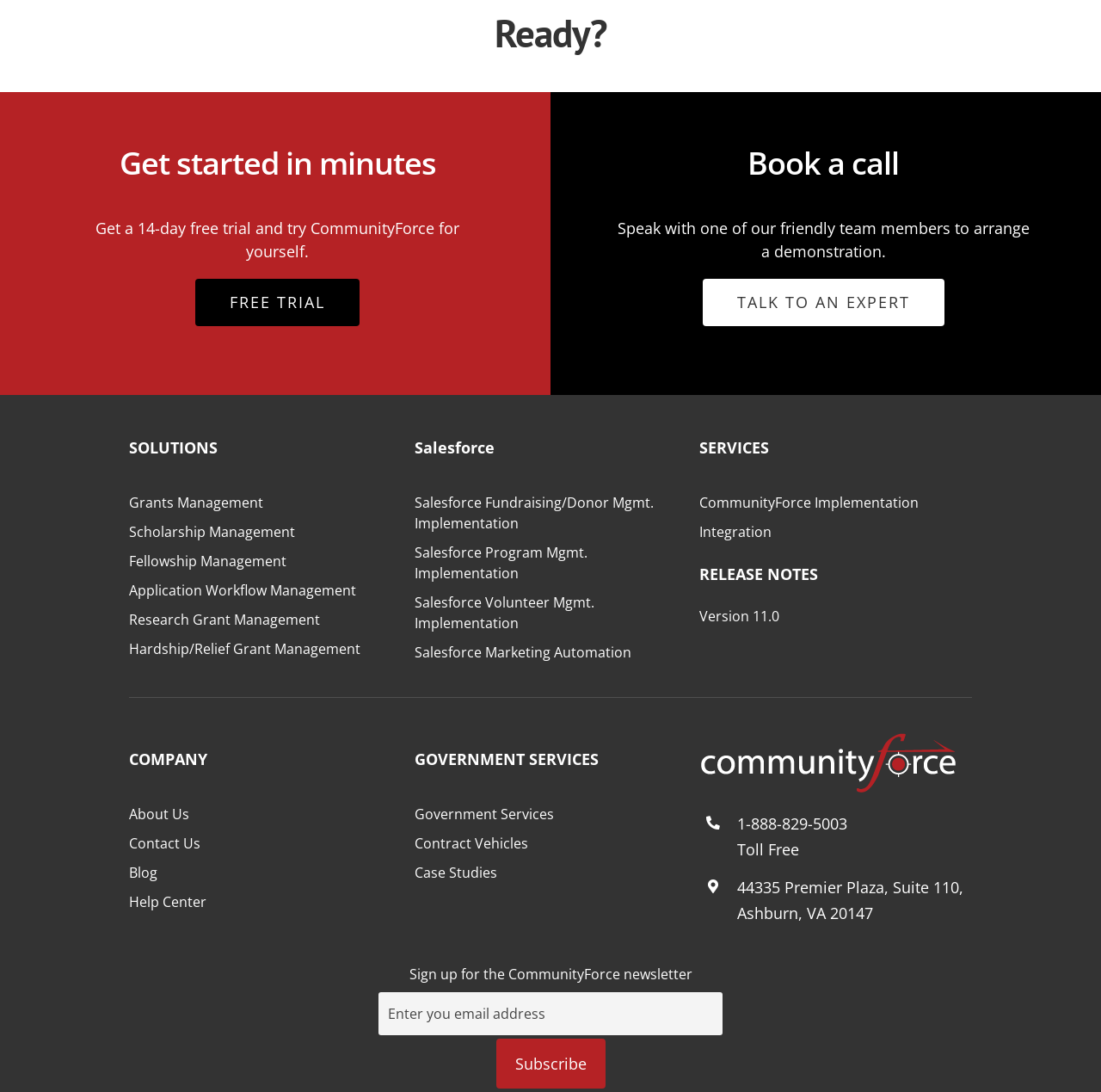Determine the bounding box coordinates of the clickable area required to perform the following instruction: "Subscribe to the newsletter". The coordinates should be represented as four float numbers between 0 and 1: [left, top, right, bottom].

[0.45, 0.951, 0.55, 0.997]